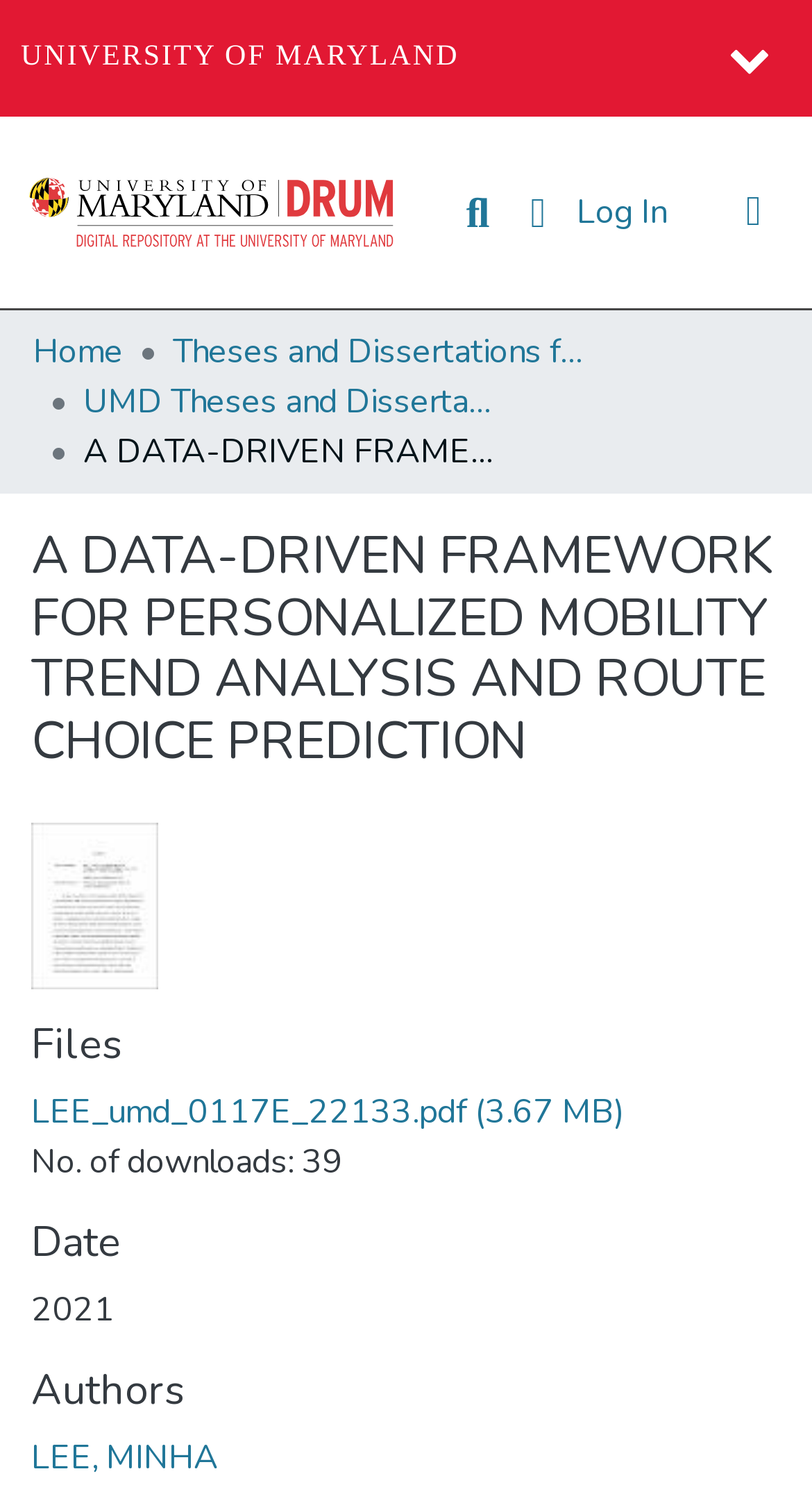Please determine the bounding box coordinates of the clickable area required to carry out the following instruction: "Open the menu". The coordinates must be four float numbers between 0 and 1, represented as [left, top, right, bottom].

[0.846, 0.003, 1.0, 0.074]